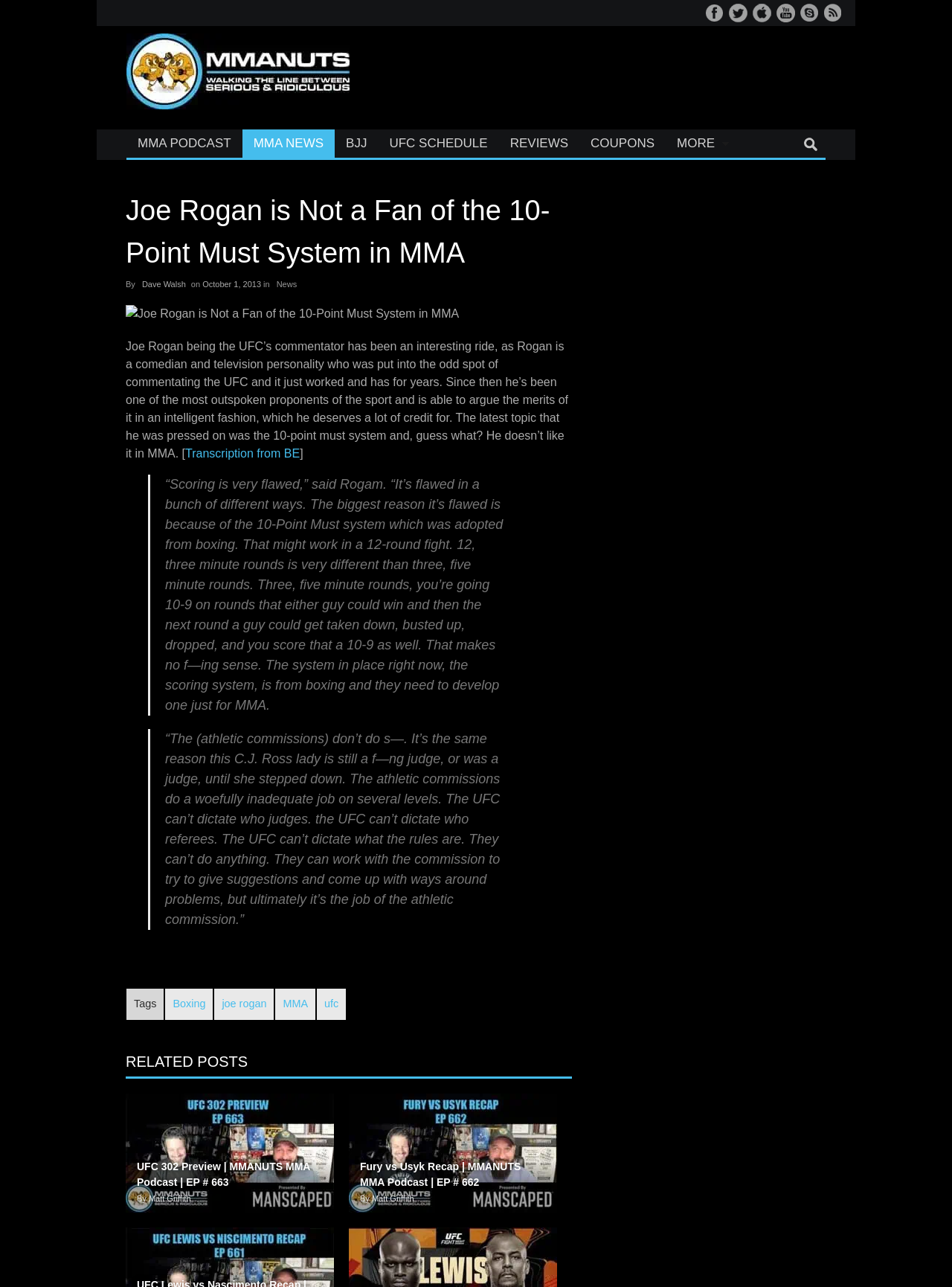Determine the bounding box coordinates of the clickable element to achieve the following action: 'Search for something'. Provide the coordinates as four float values between 0 and 1, formatted as [left, top, right, bottom].

[0.836, 0.101, 0.867, 0.121]